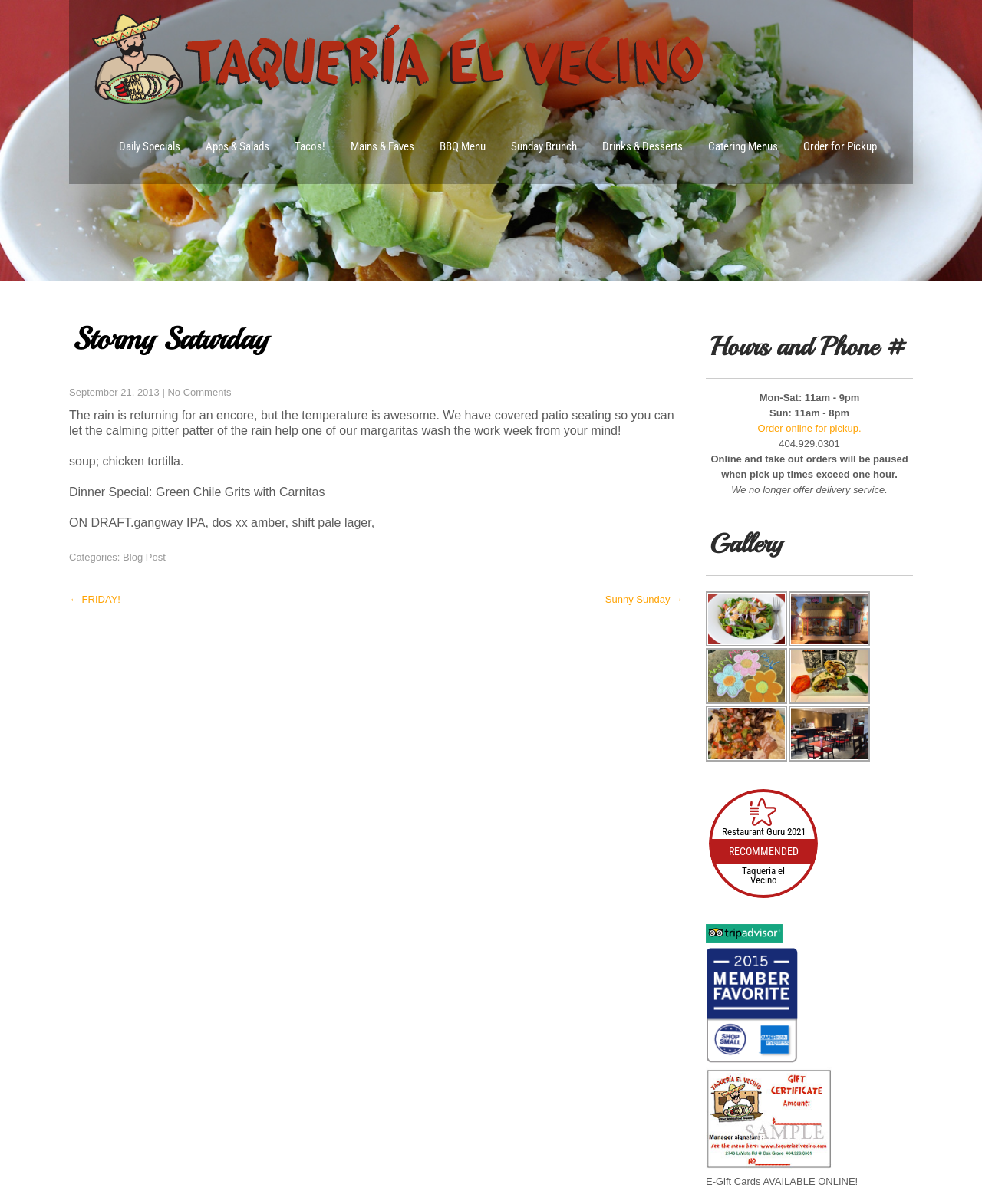What is the name of the restaurant?
Using the image as a reference, answer the question in detail.

The name of the restaurant is mentioned in the header of the webpage and also in the 'Gallery' section.